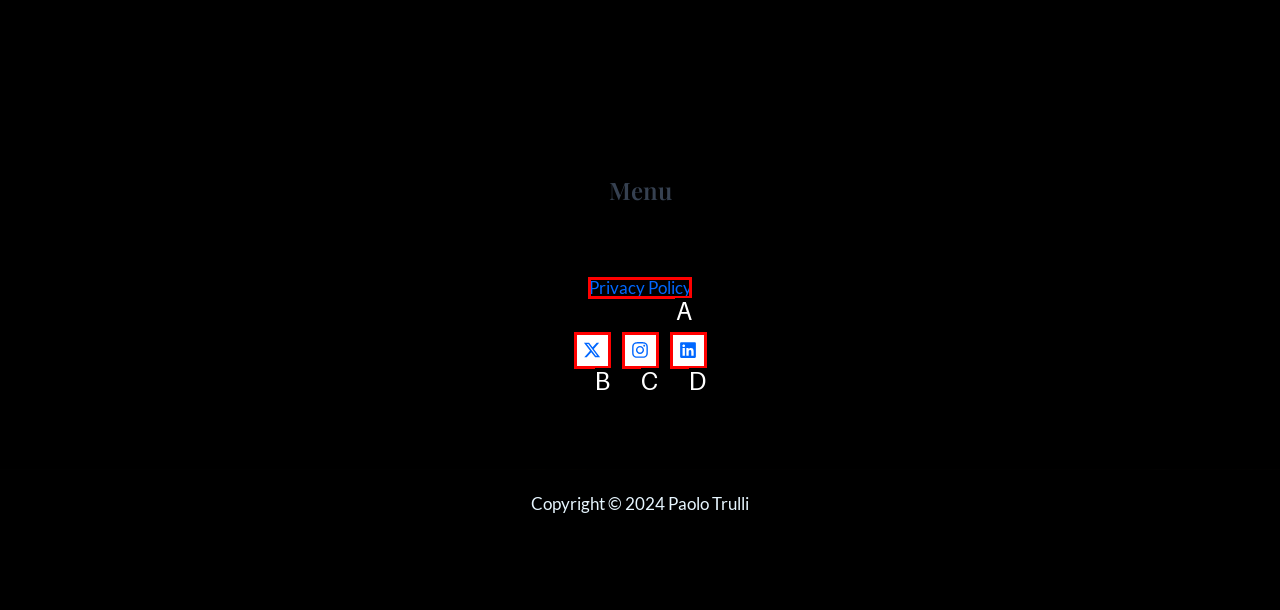Using the description: Privacy Policy
Identify the letter of the corresponding UI element from the choices available.

A